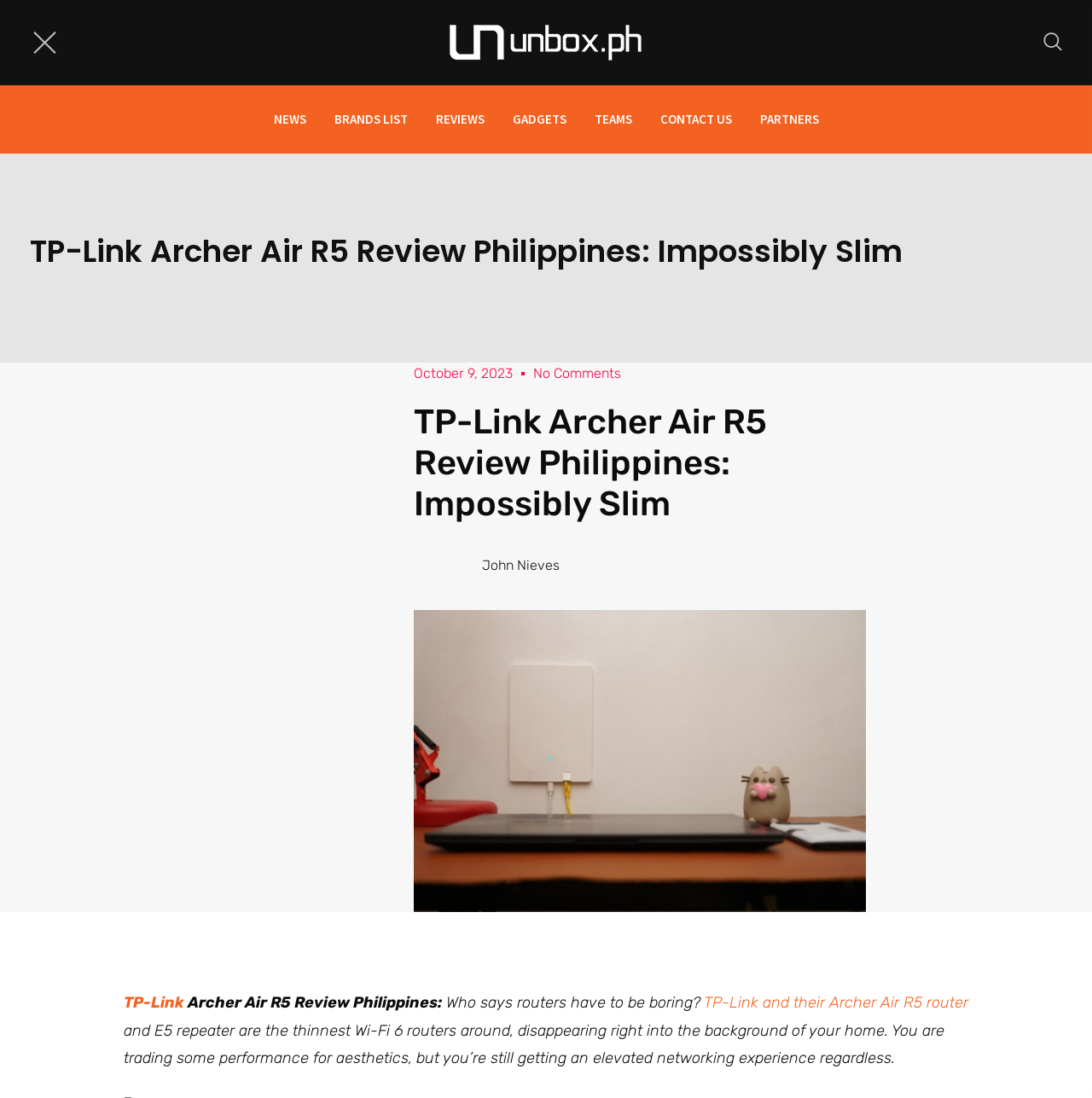What is the date of the review?
Look at the image and respond with a one-word or short-phrase answer.

October 9, 2023